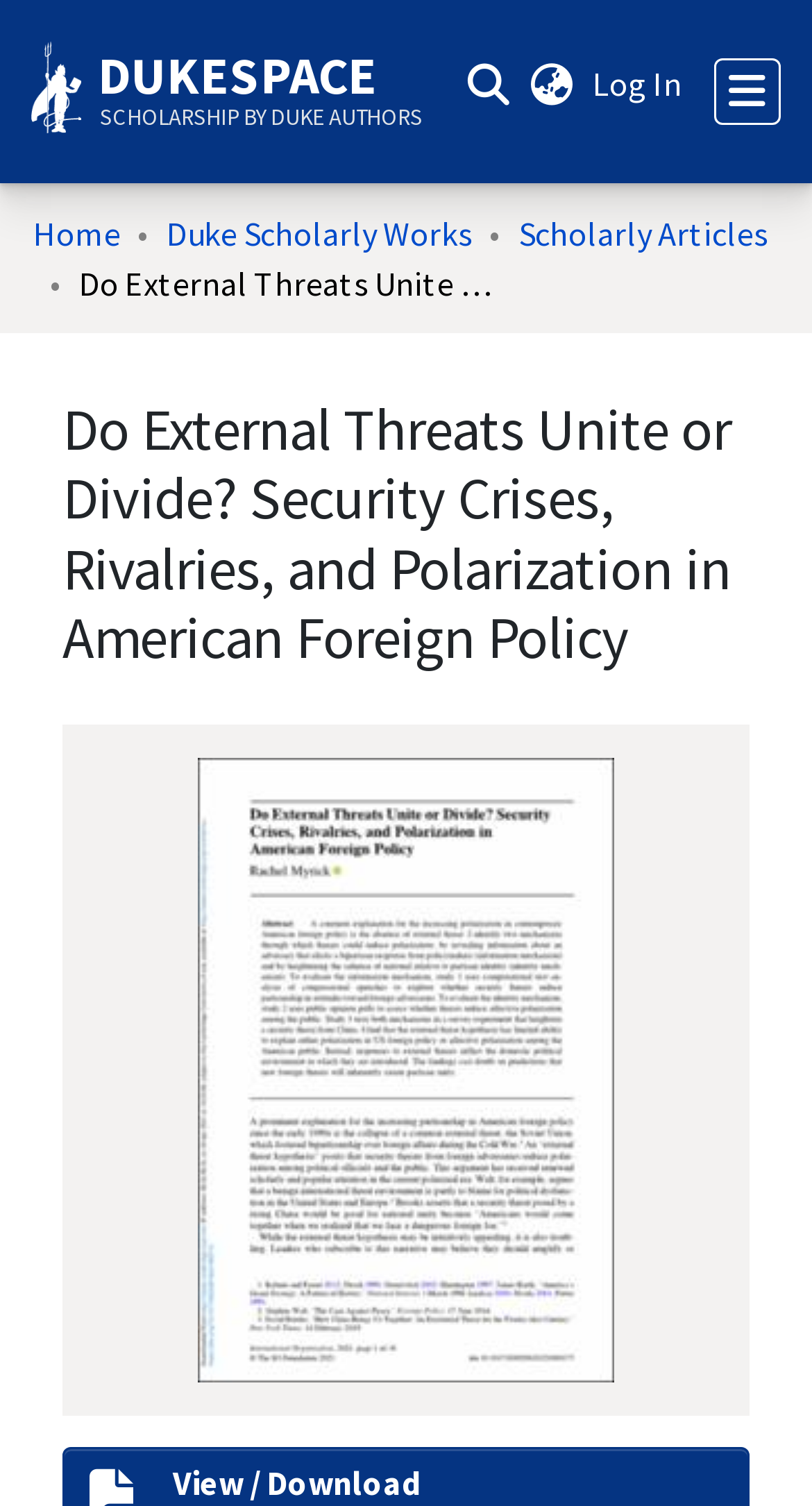Please answer the following query using a single word or phrase: 
What is the type of image on the webpage?

Thumbnail Image